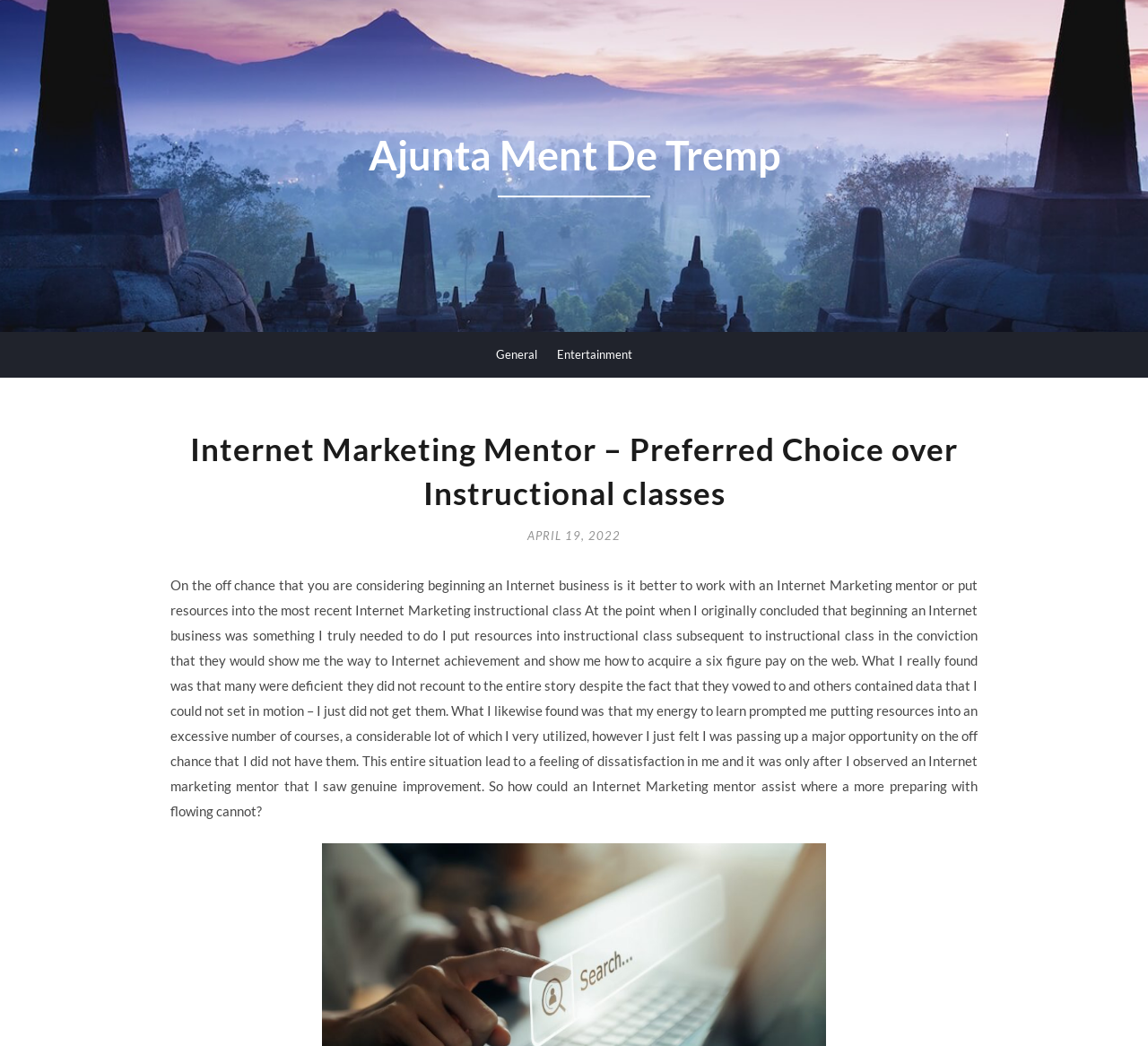Refer to the image and provide a thorough answer to this question:
What is the author's experience with Internet Marketing instructional classes?

The author mentions that they invested in many instructional classes, but found them to be deficient and not providing the entire story, leading to a feeling of dissatisfaction.